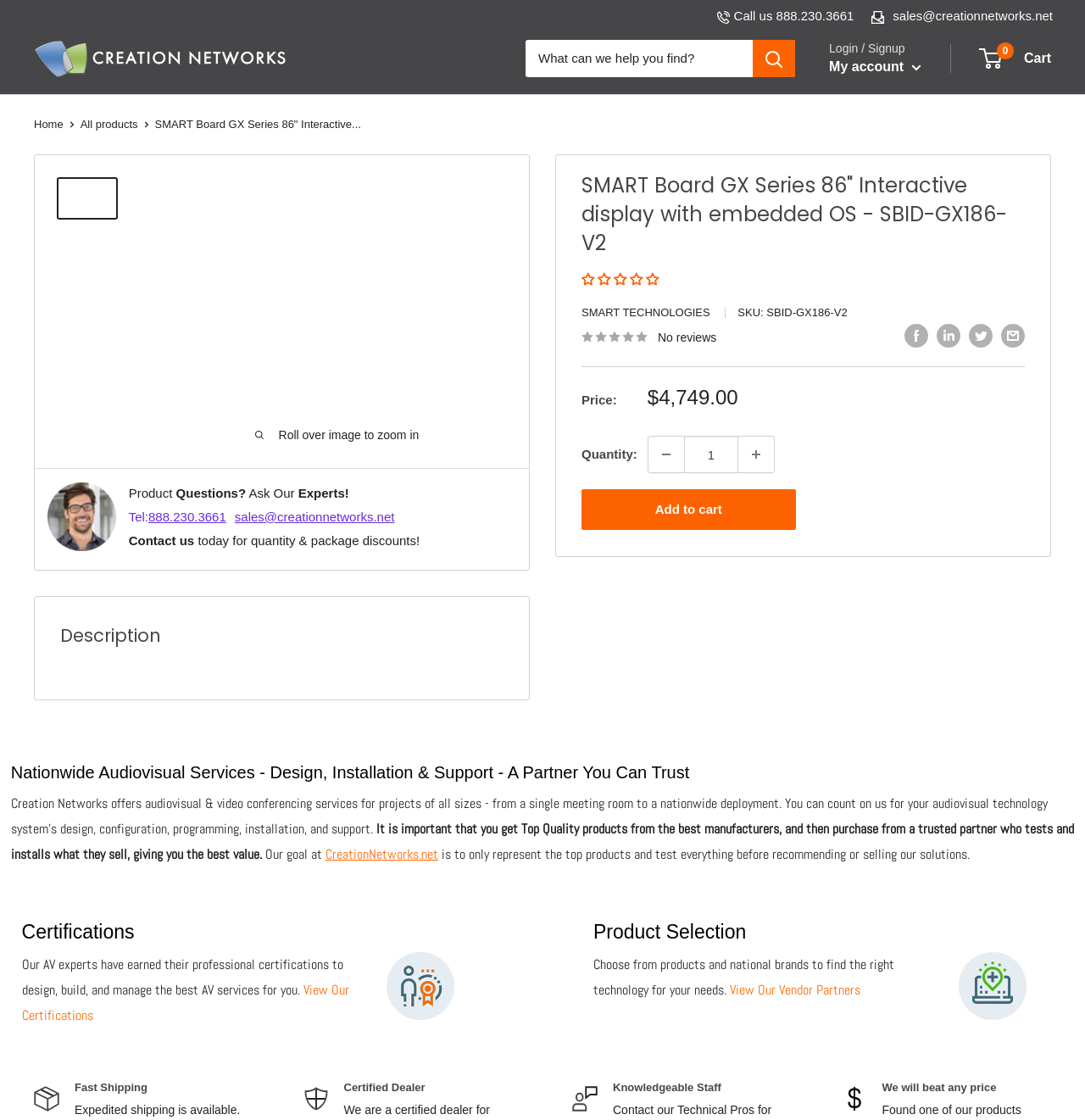Based on the image, please elaborate on the answer to the following question:
What is the phone number to contact the seller?

I found the answer by looking at the top-right corner of the webpage, which displays the phone number 'Call us 888.230.3661'.